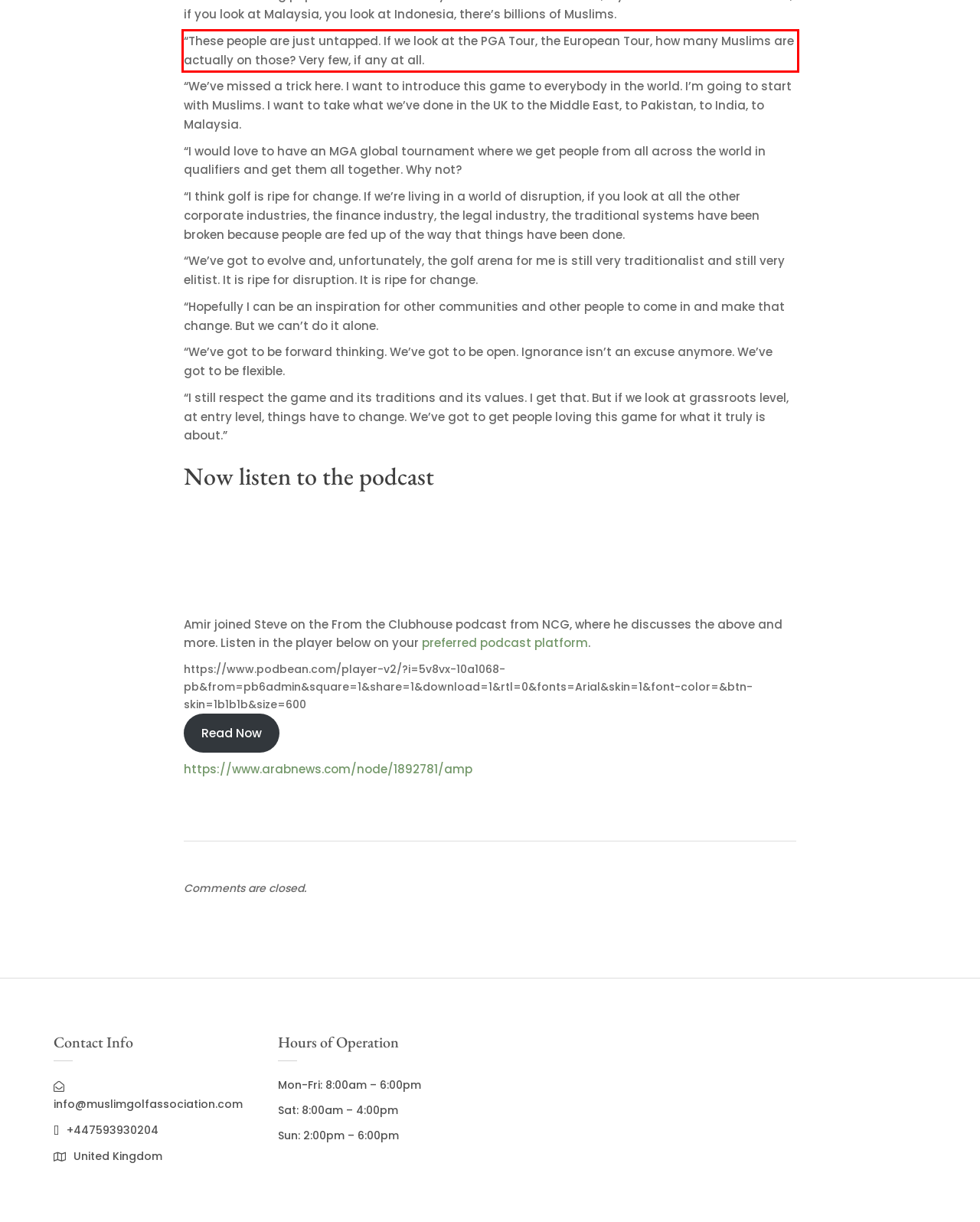Please analyze the screenshot of a webpage and extract the text content within the red bounding box using OCR.

“These people are just untapped. If we look at the PGA Tour, the European Tour, how many Muslims are actually on those? Very few, if any at all.